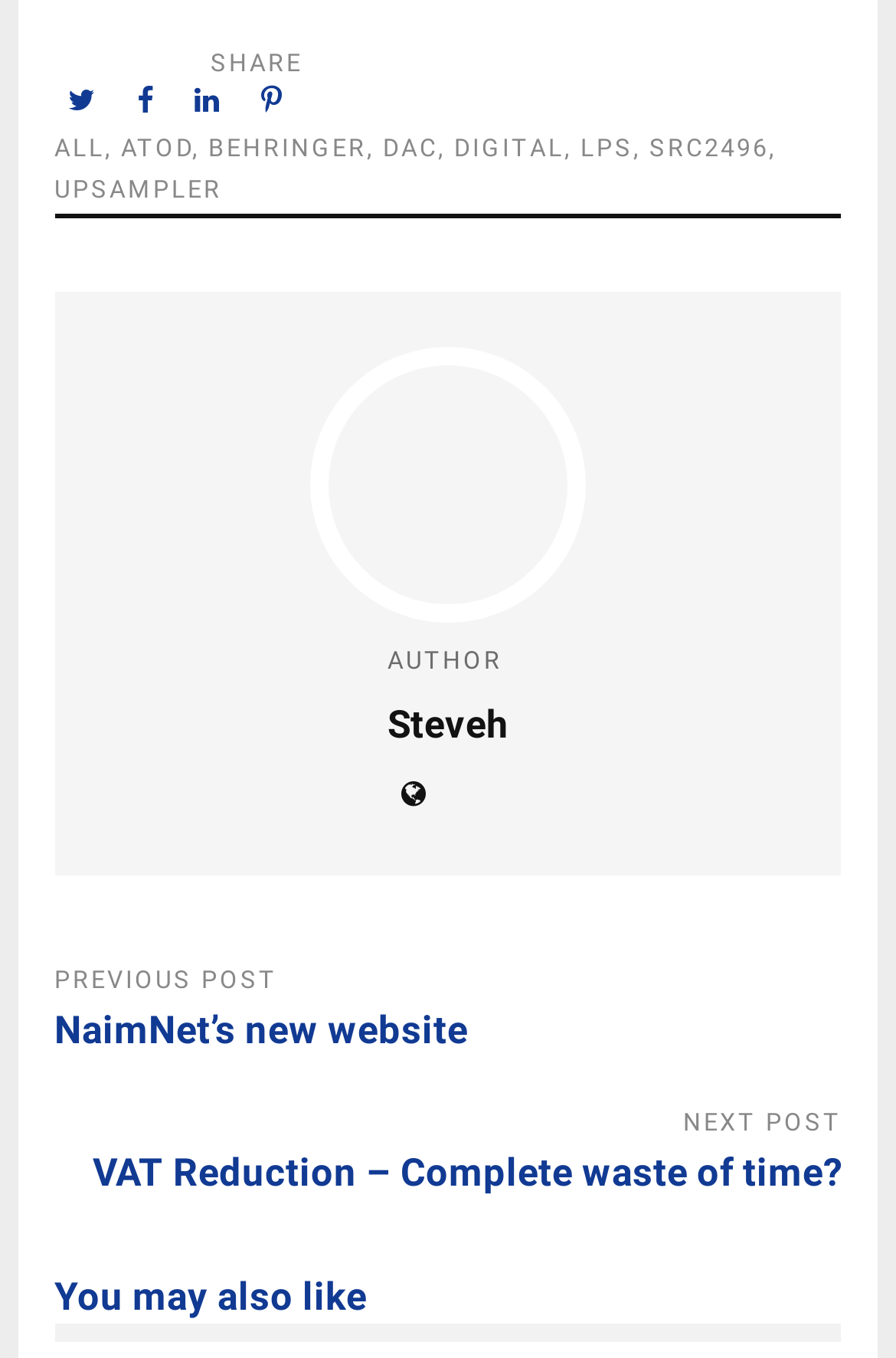What is the author's name?
Please provide a detailed and thorough answer to the question.

The author's name is 'Steveh' which is located at the middle of the webpage with a bounding box coordinate of [0.432, 0.516, 0.568, 0.553].